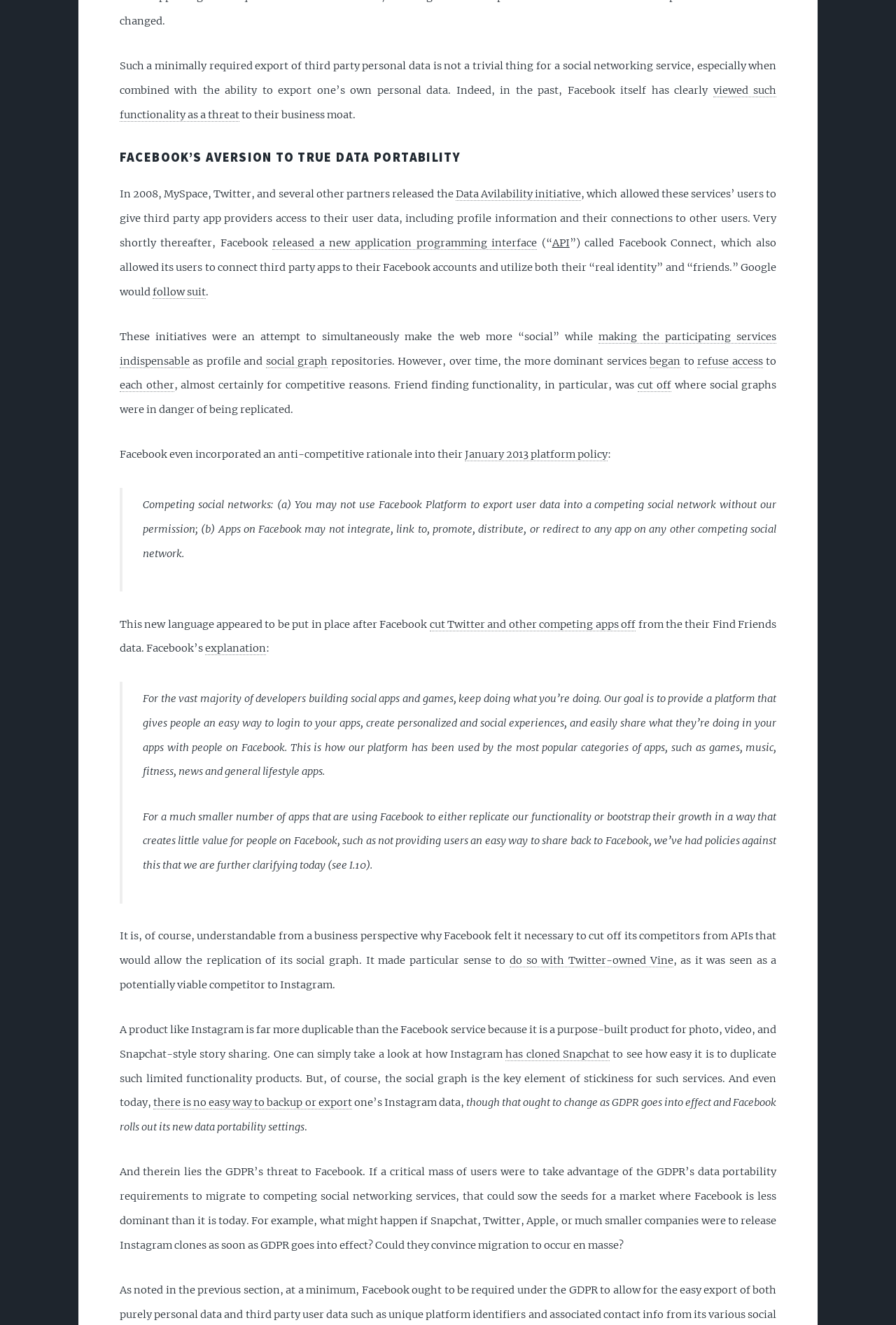Show the bounding box coordinates of the element that should be clicked to complete the task: "view the Data Avilability initiative".

[0.508, 0.142, 0.649, 0.152]